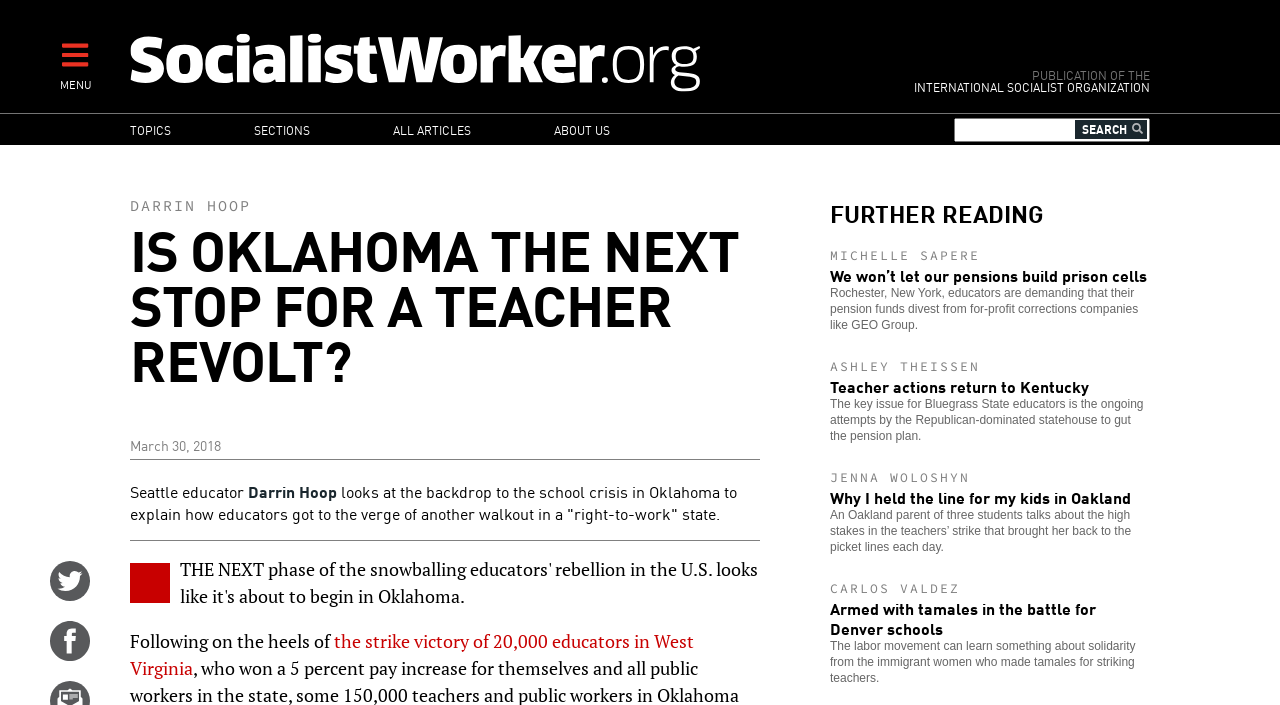Please identify the bounding box coordinates of the area that needs to be clicked to follow this instruction: "Search for something".

[0.745, 0.168, 0.898, 0.202]